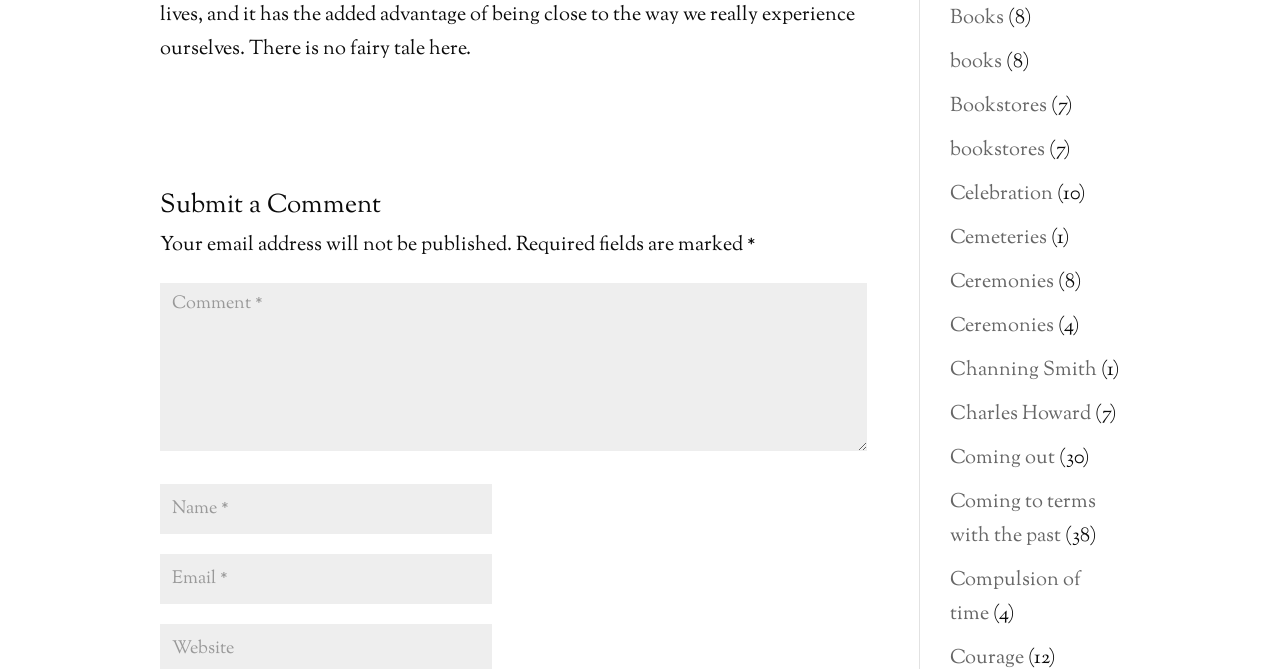Kindly determine the bounding box coordinates for the clickable area to achieve the given instruction: "Enter your name".

[0.125, 0.723, 0.385, 0.798]